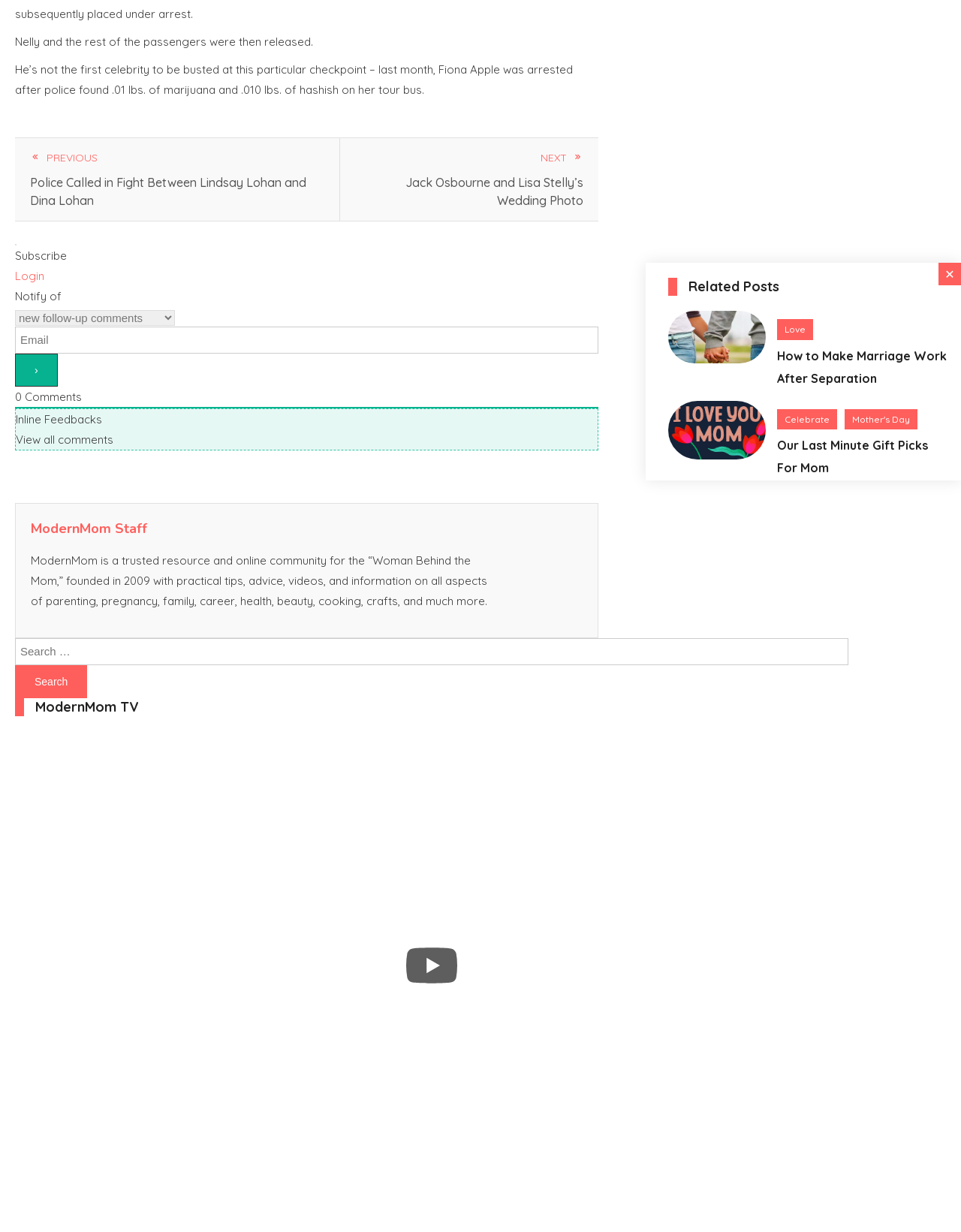Find the bounding box of the UI element described as follows: "powdered magnesium supplement".

None